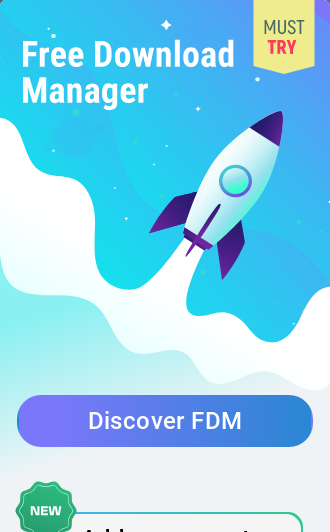What is the color of the seal at the bottom of the image?
Look at the screenshot and give a one-word or phrase answer.

Green